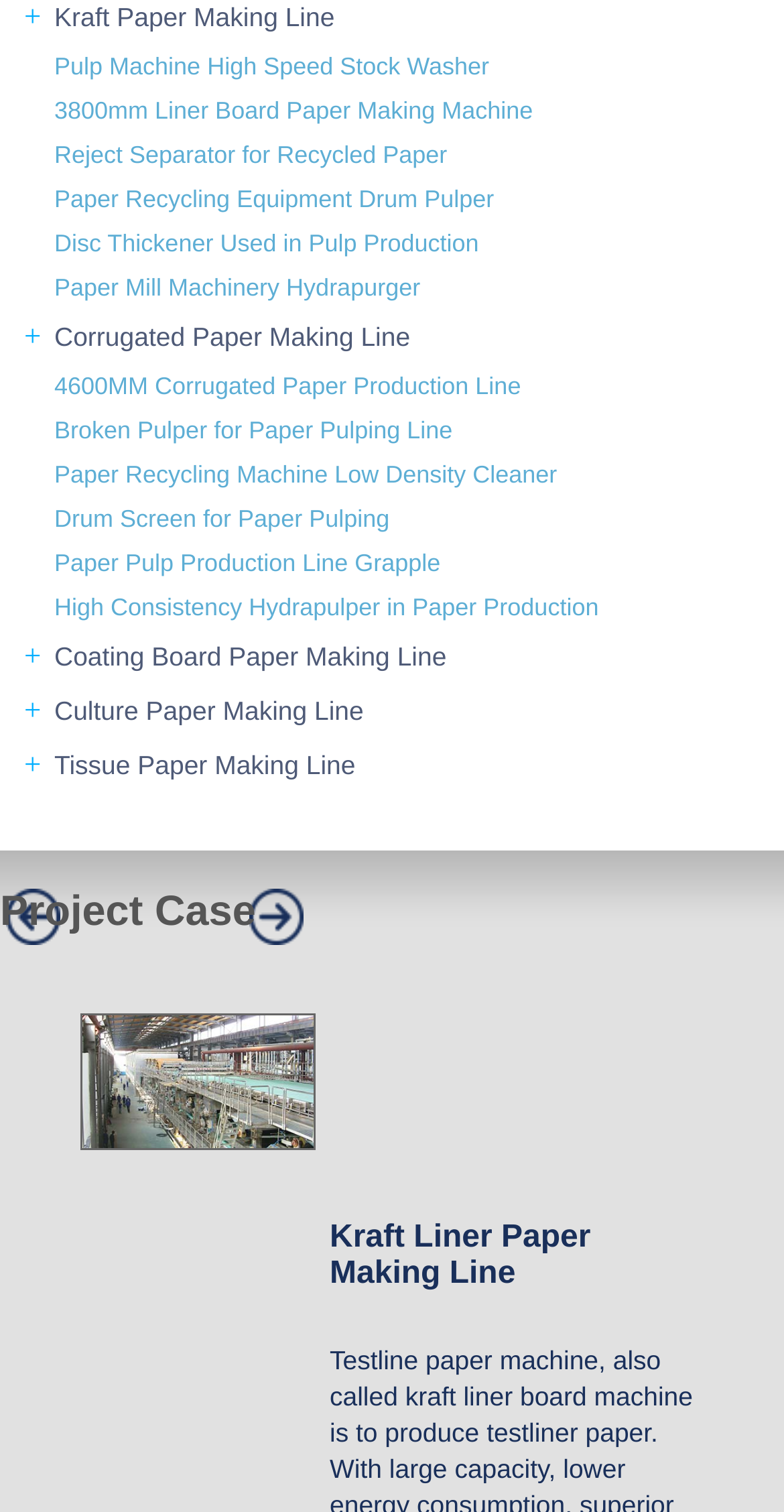Pinpoint the bounding box coordinates for the area that should be clicked to perform the following instruction: "Click on Pulp Machine High Speed Stock Washer".

[0.069, 0.027, 0.974, 0.057]